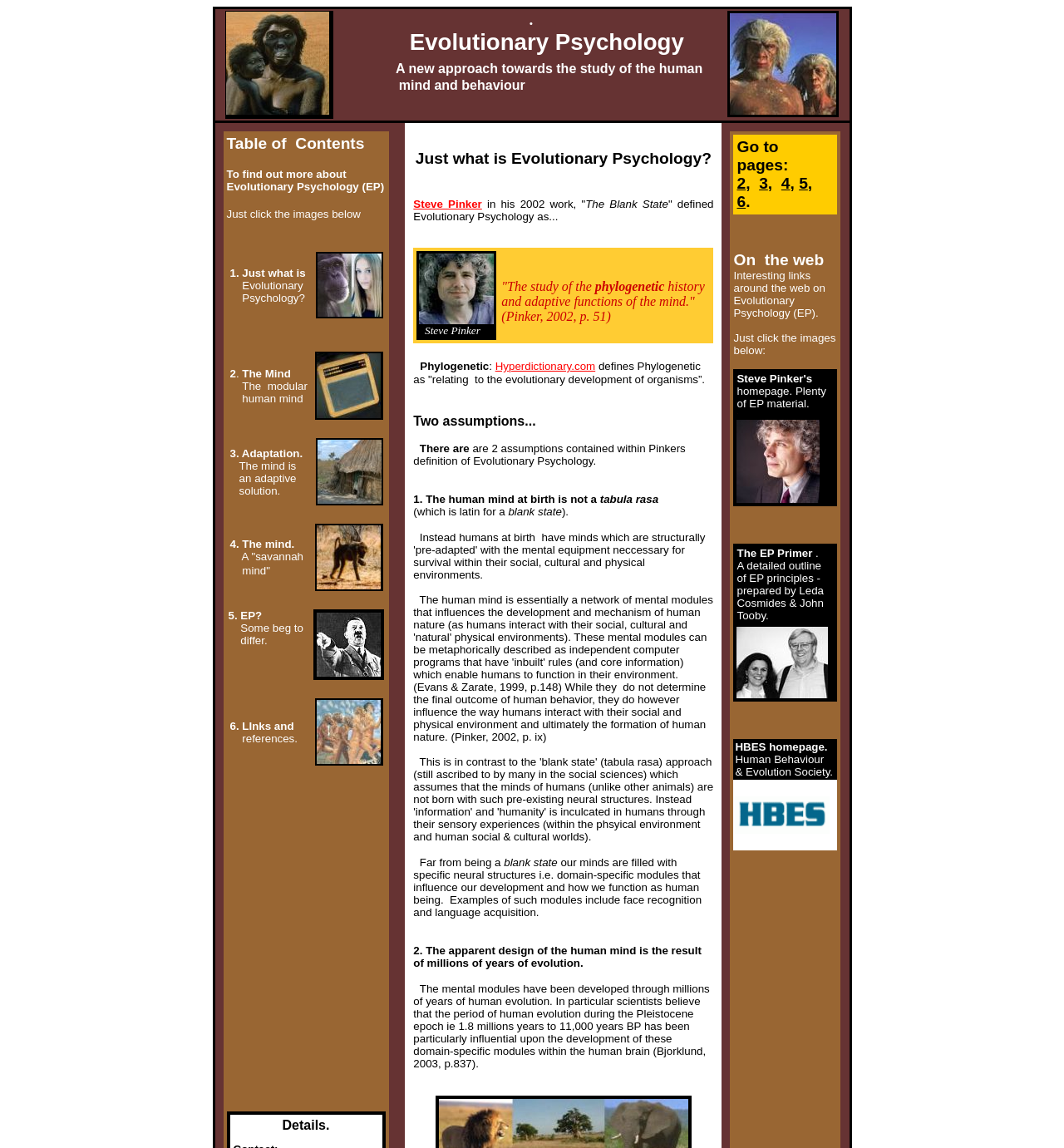Please determine the bounding box coordinates of the element's region to click in order to carry out the following instruction: "Click the image of The Ascent of Humanity". The coordinates should be four float numbers between 0 and 1, i.e., [left, top, right, bottom].

[0.297, 0.61, 0.357, 0.665]